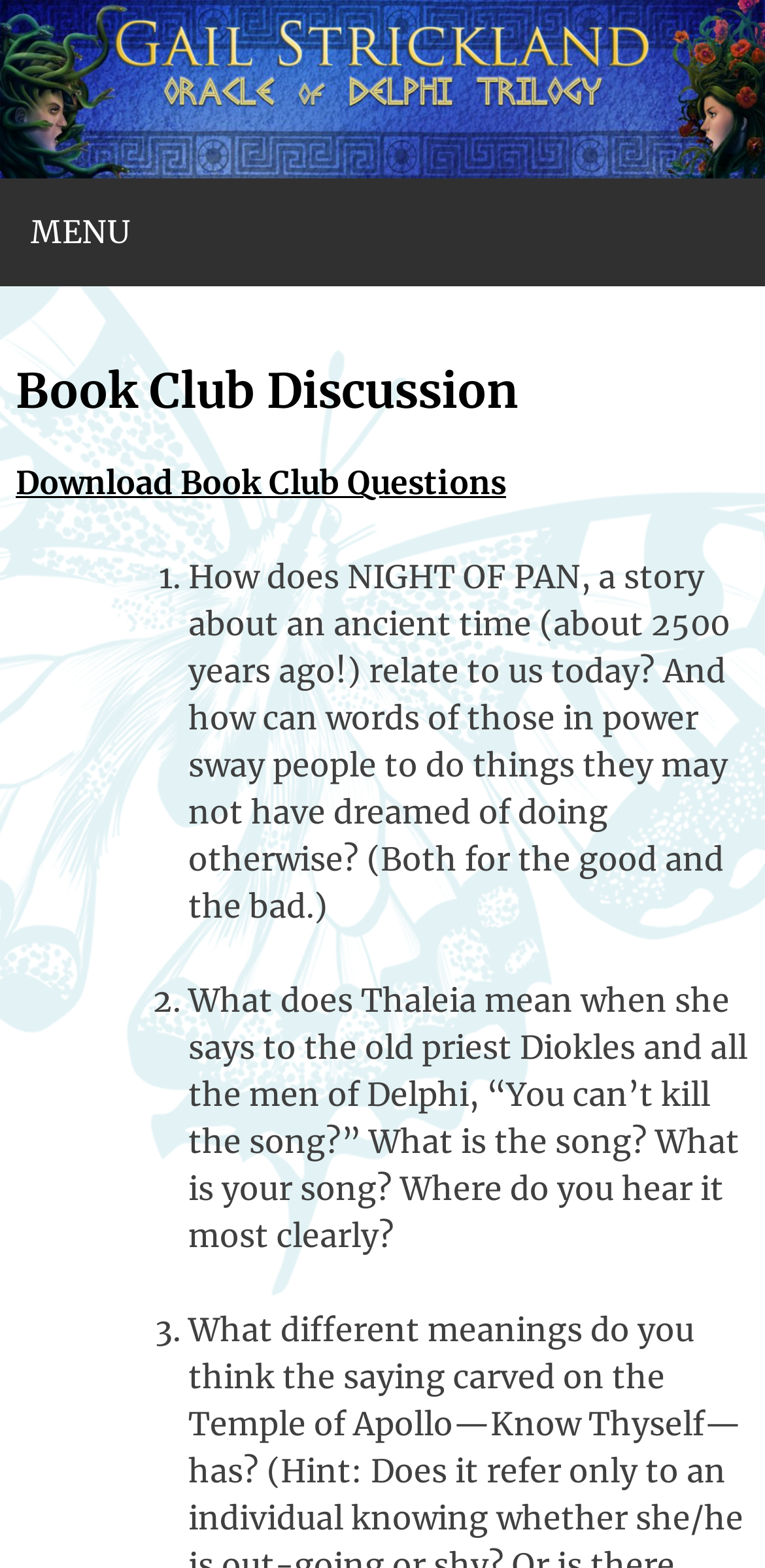What is the name of the book club discussion?
Based on the image, give a concise answer in the form of a single word or short phrase.

Book Club Discussion